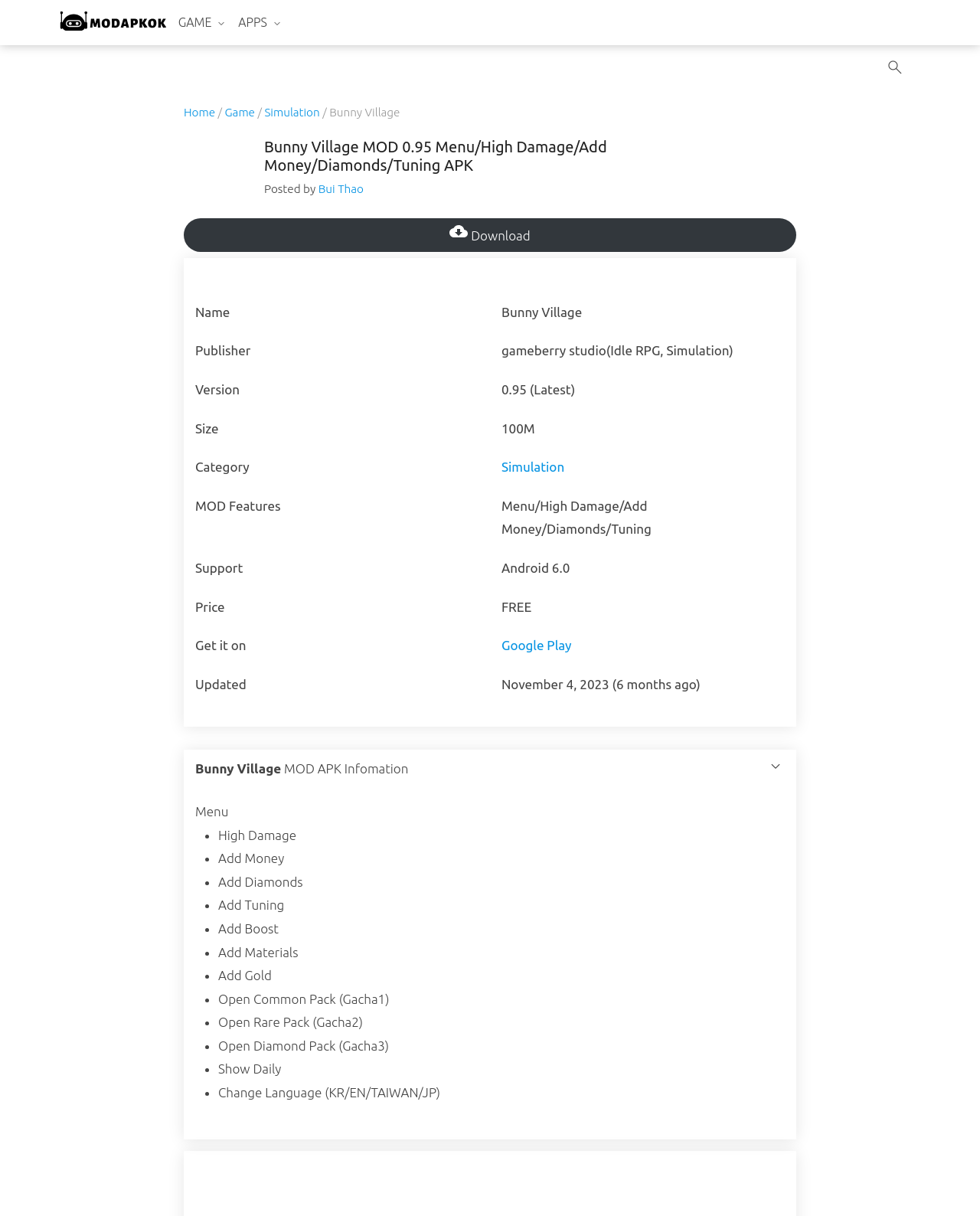Respond to the question below with a concise word or phrase:
What is the category of the game?

Simulation